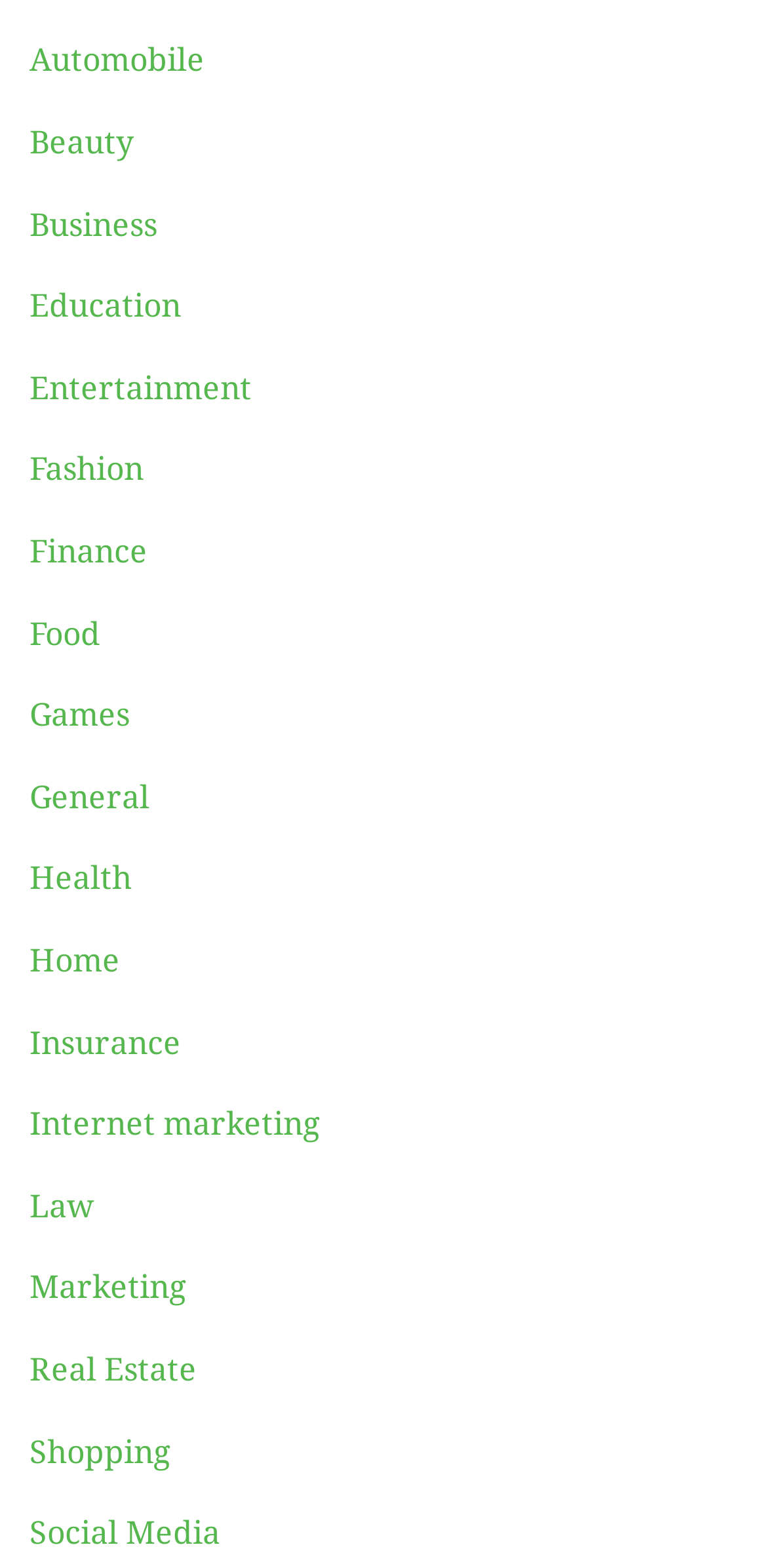Give a one-word or one-phrase response to the question: 
How many categories are available on this webpage?

20 categories